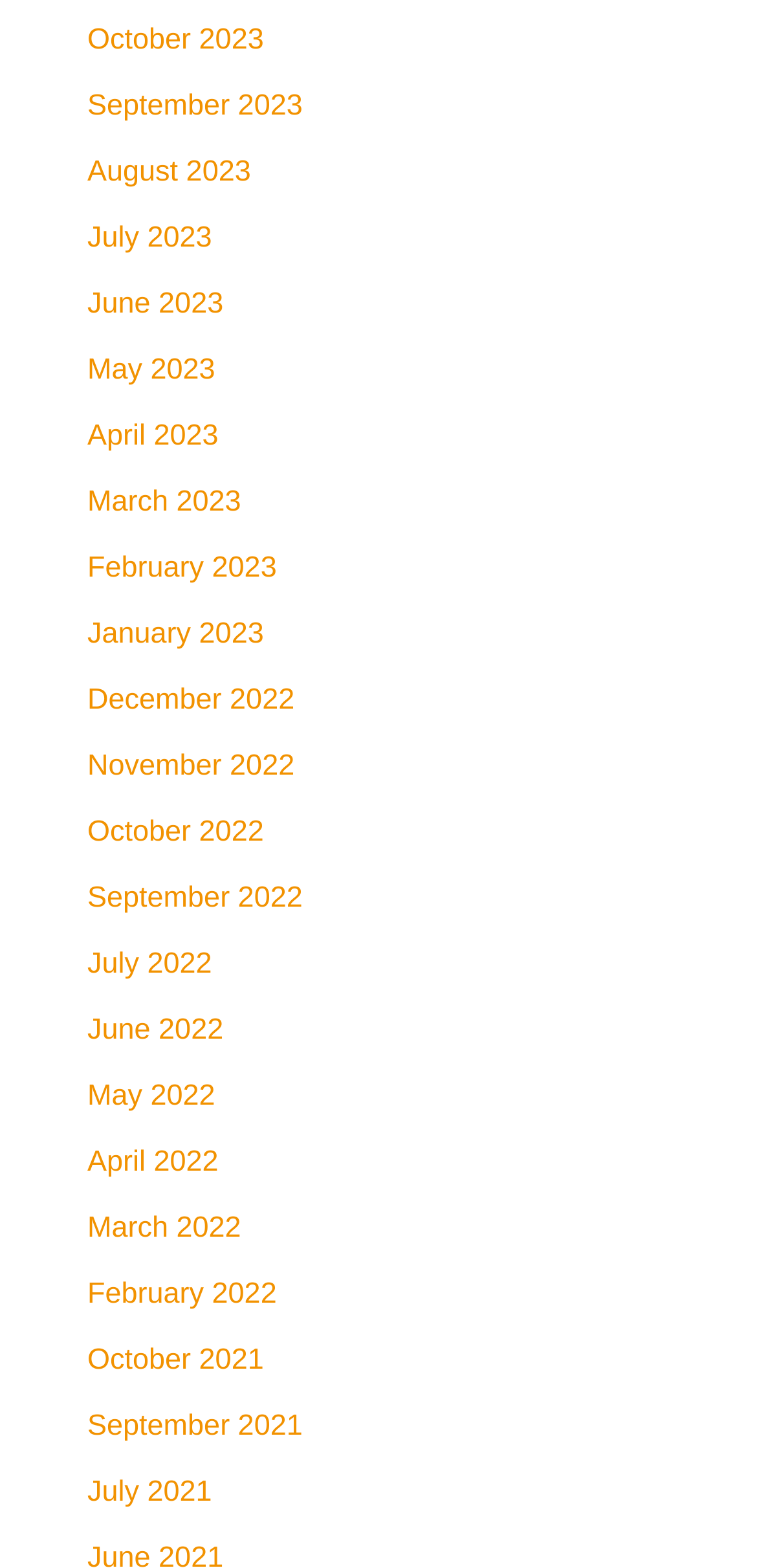Identify the bounding box coordinates for the element that needs to be clicked to fulfill this instruction: "view October 2023". Provide the coordinates in the format of four float numbers between 0 and 1: [left, top, right, bottom].

[0.115, 0.01, 0.885, 0.042]